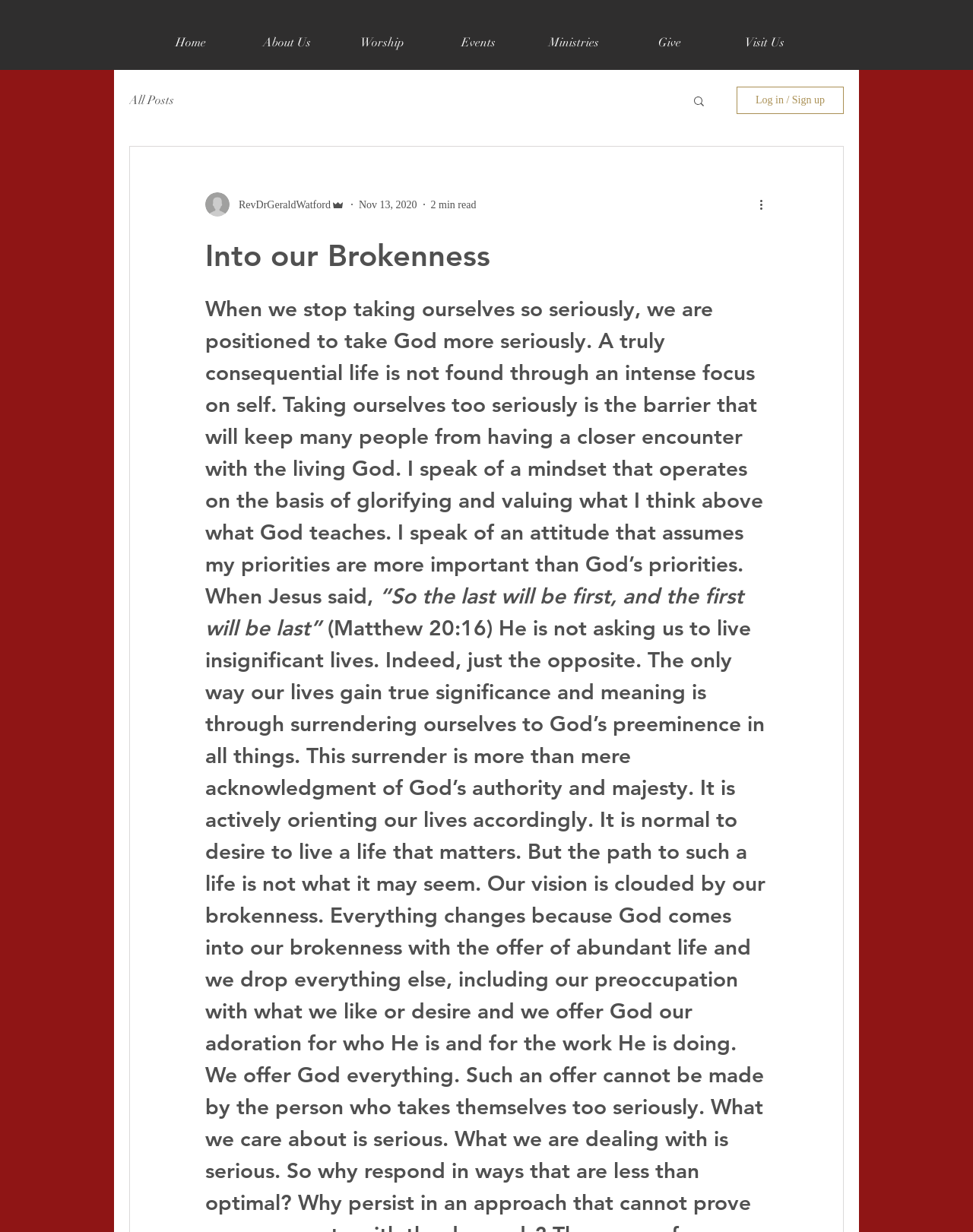Using the provided description: "Events", find the bounding box coordinates of the corresponding UI element. The output should be four float numbers between 0 and 1, in the format [left, top, right, bottom].

[0.442, 0.016, 0.541, 0.053]